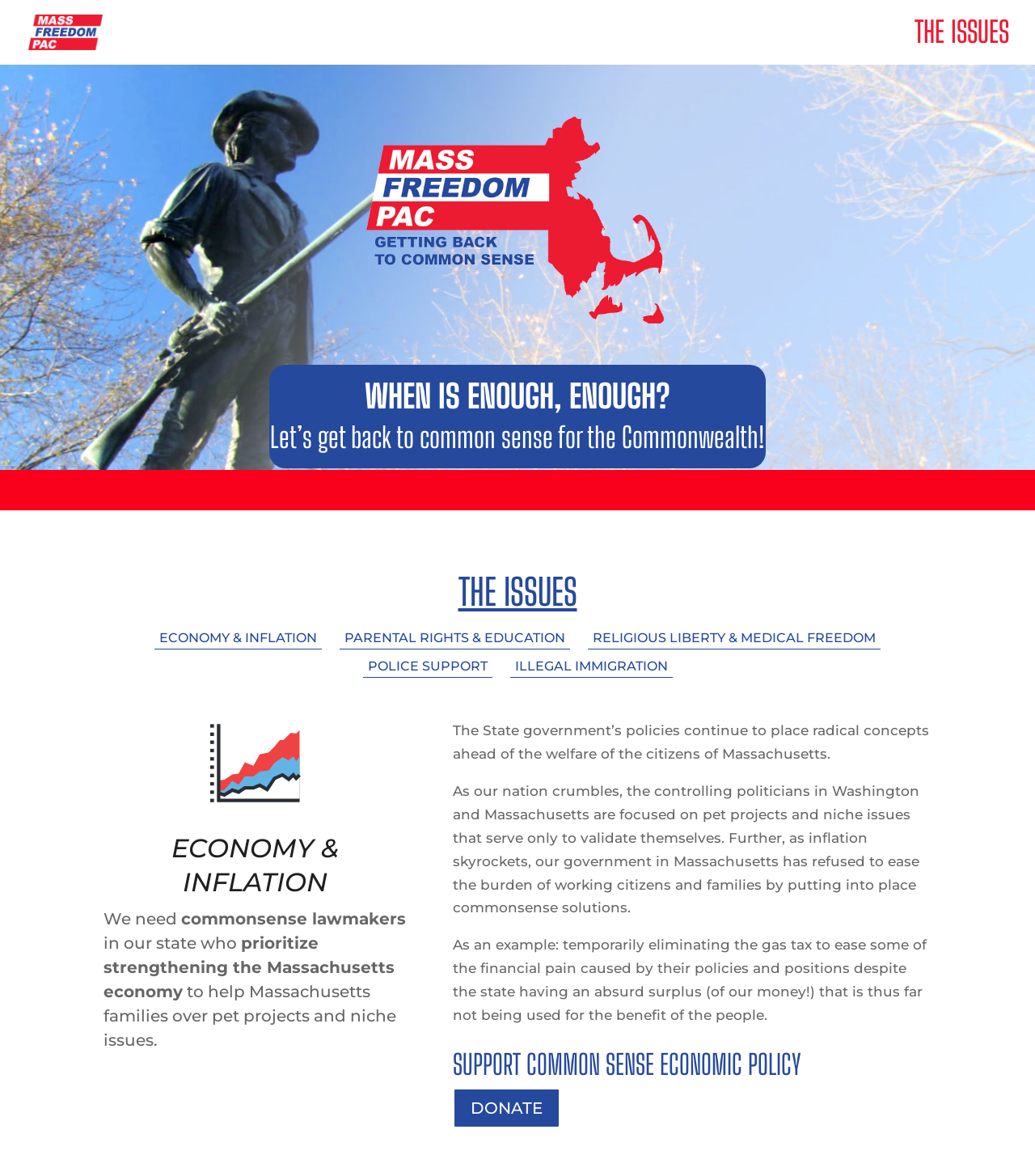Find the bounding box coordinates for the element that must be clicked to complete the instruction: "Learn about police support". The coordinates should be four float numbers between 0 and 1, indicated as [left, top, right, bottom].

[0.35, 0.558, 0.475, 0.576]